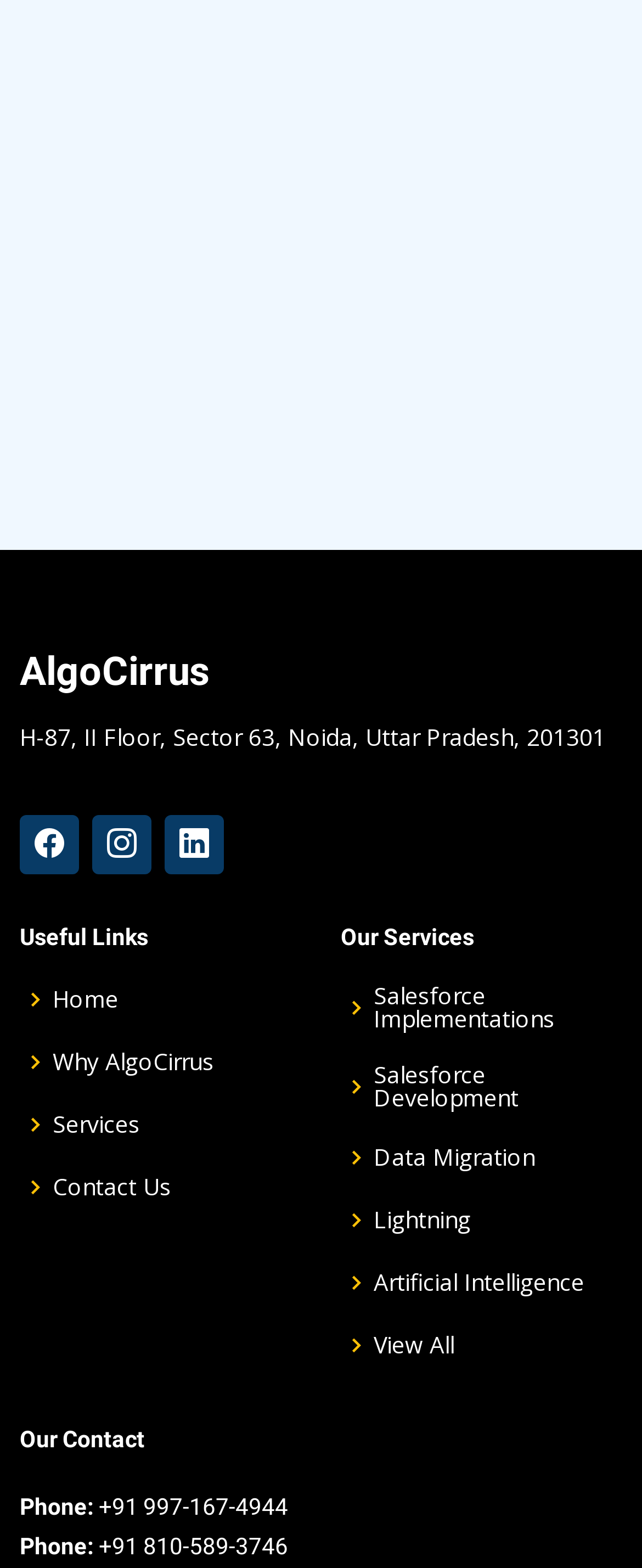Determine the bounding box coordinates of the region to click in order to accomplish the following instruction: "Call the phone number". Provide the coordinates as four float numbers between 0 and 1, specifically [left, top, right, bottom].

[0.146, 0.952, 0.449, 0.969]